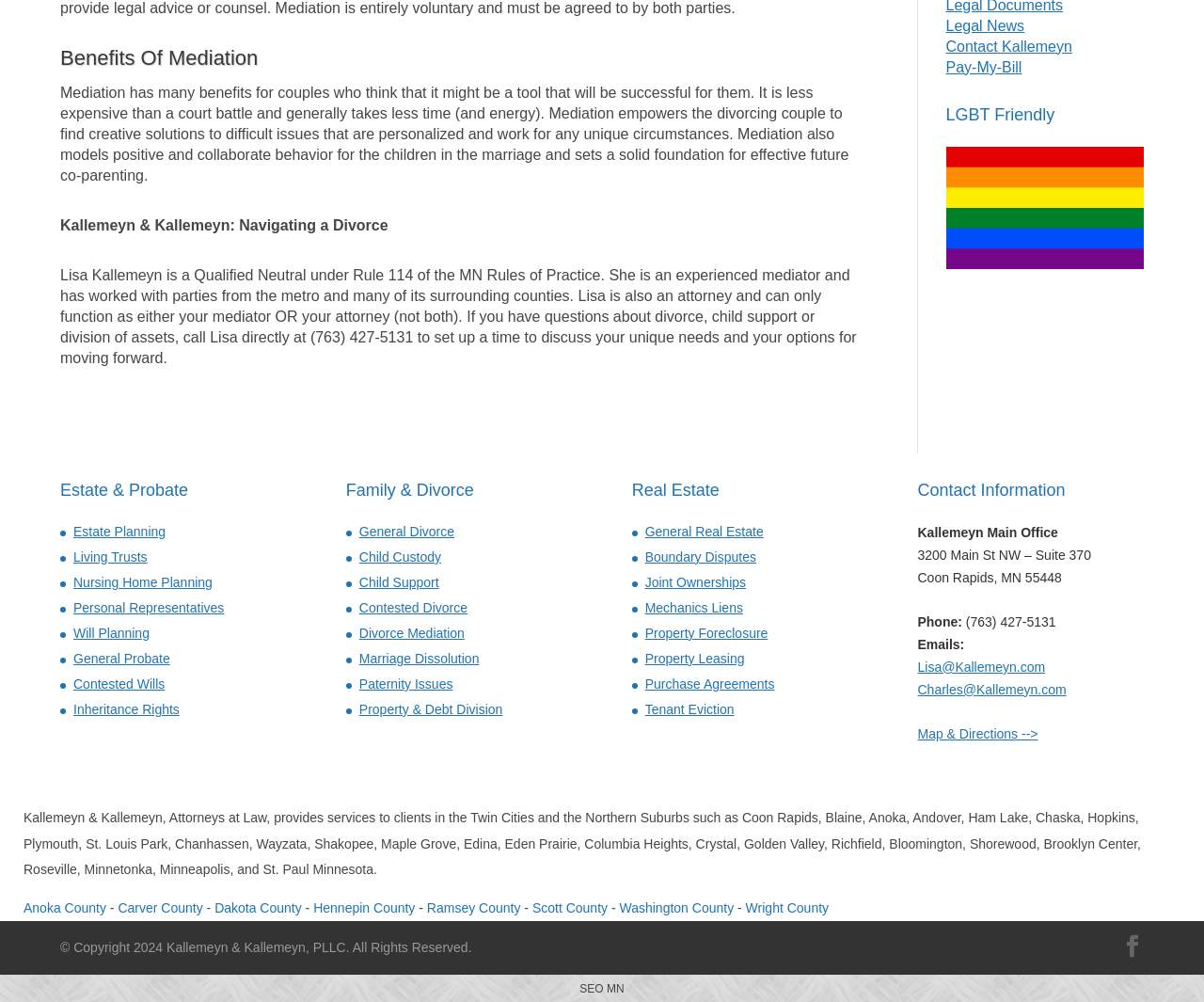Using the given element description, provide the bounding box coordinates (top-left x, top-left y, bottom-right x, bottom-right y) for the corresponding UI element in the screenshot: Anoka County

[0.02, 0.898, 0.088, 0.914]